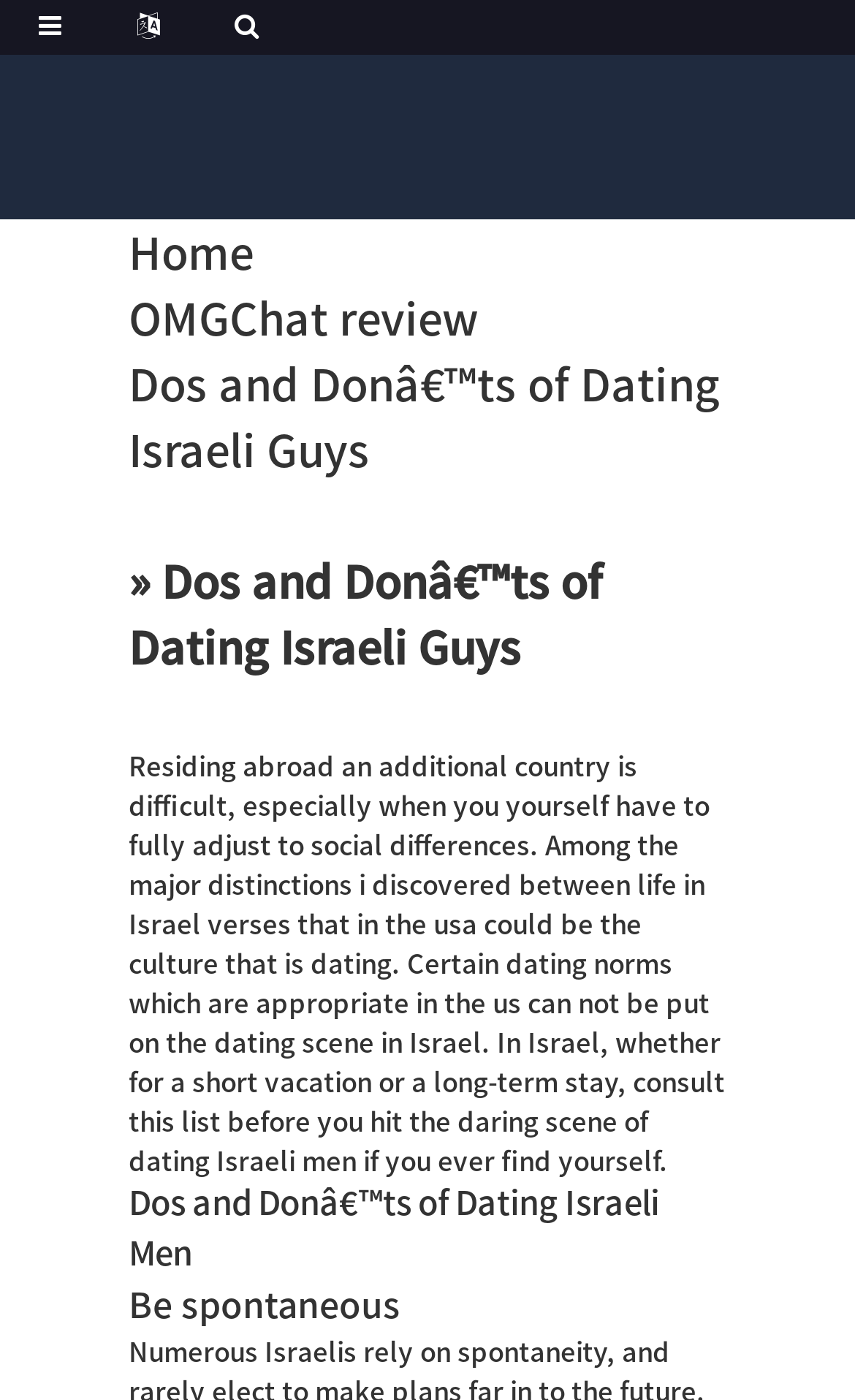Answer the question with a single word or phrase: 
What is the tone of the article?

Informative